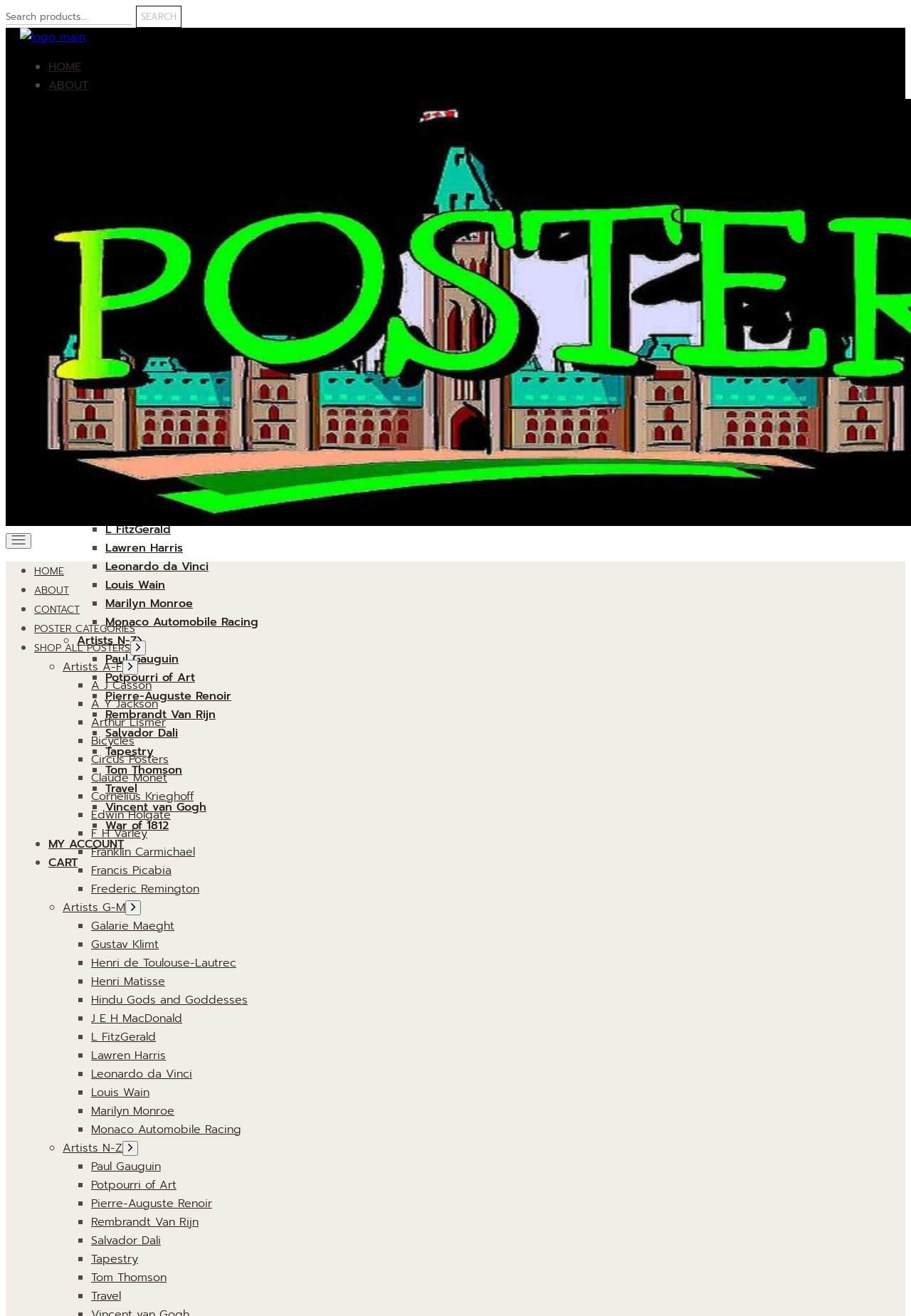Generate a comprehensive description of the contents of the webpage.

This webpage is about Bicycle Eddy Merckx 1k, a collection of posters that celebrates the golden era of cycling. At the top left corner, there is a link to skip to the content. Next to it, there is a search bar with a button labeled "SEARCH". 

On the top right corner, there is a logo of the website, Posterbobs.com. Below the logo, there is a navigation menu with links to different sections of the website, including HOME, ABOUT, CONTACT, POSTER CATEGORIES, and SHOP ALL POSTERS. 

The main content of the webpage is a list of links to different poster categories, organized alphabetically by artist. The list is divided into three sections: Artists A-F, Artists G-M, and Artists N-Z. Each section has a list of links to specific artists, with a bullet point (either • or ■) preceding each link. The links include famous artists such as Claude Monet, Gustav Klimt, Henri Matisse, and Leonardo da Vinci, as well as categories like Bicycles, Circus Posters, and Hindu Gods and Goddesses.